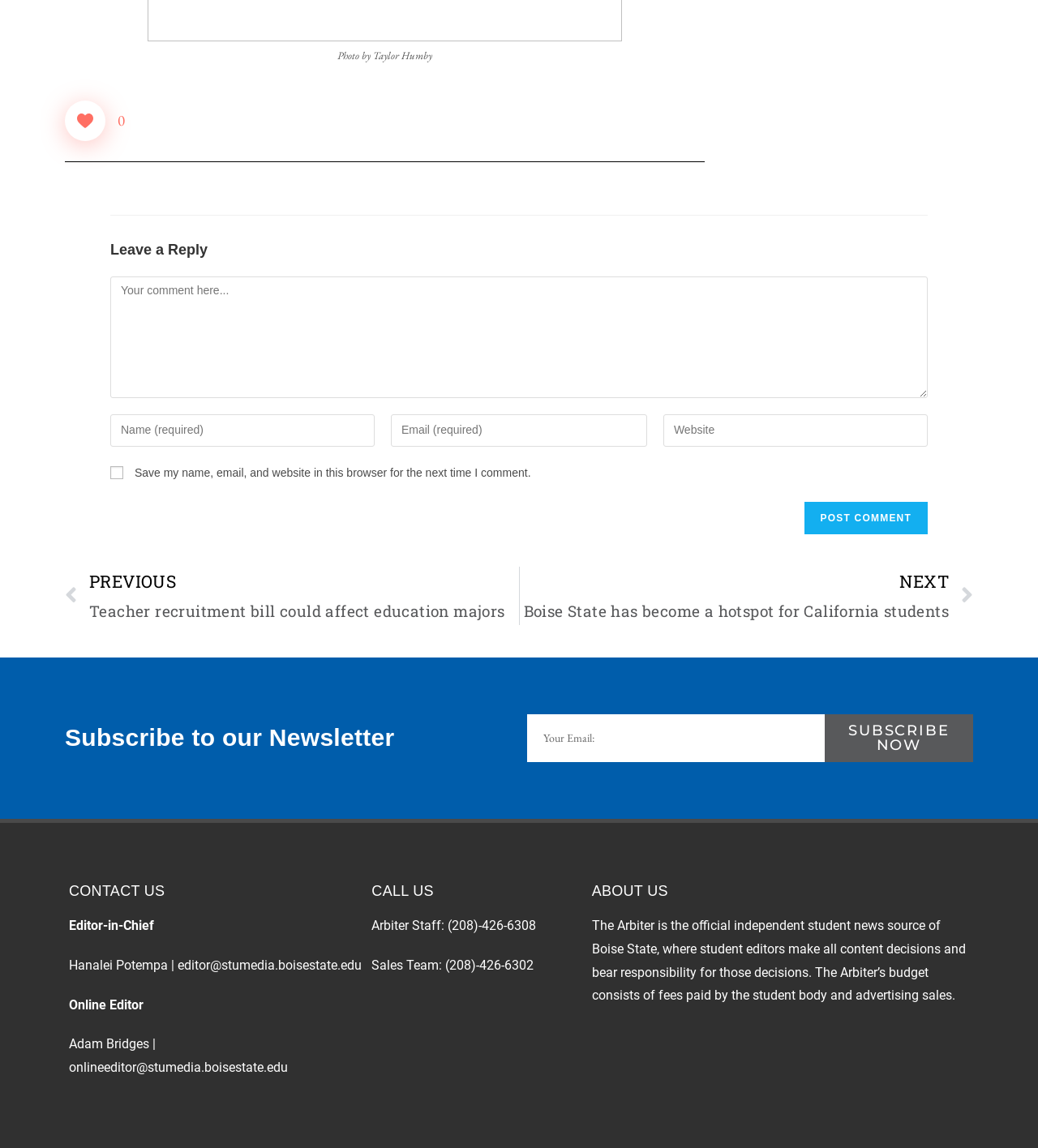Analyze the image and give a detailed response to the question:
What is the purpose of the 'Subscribe to our Newsletter' section?

The webpage has a section with a heading 'Subscribe to our Newsletter' and a textbox for entering an email address, indicating that users can subscribe to a newsletter by providing their email address.